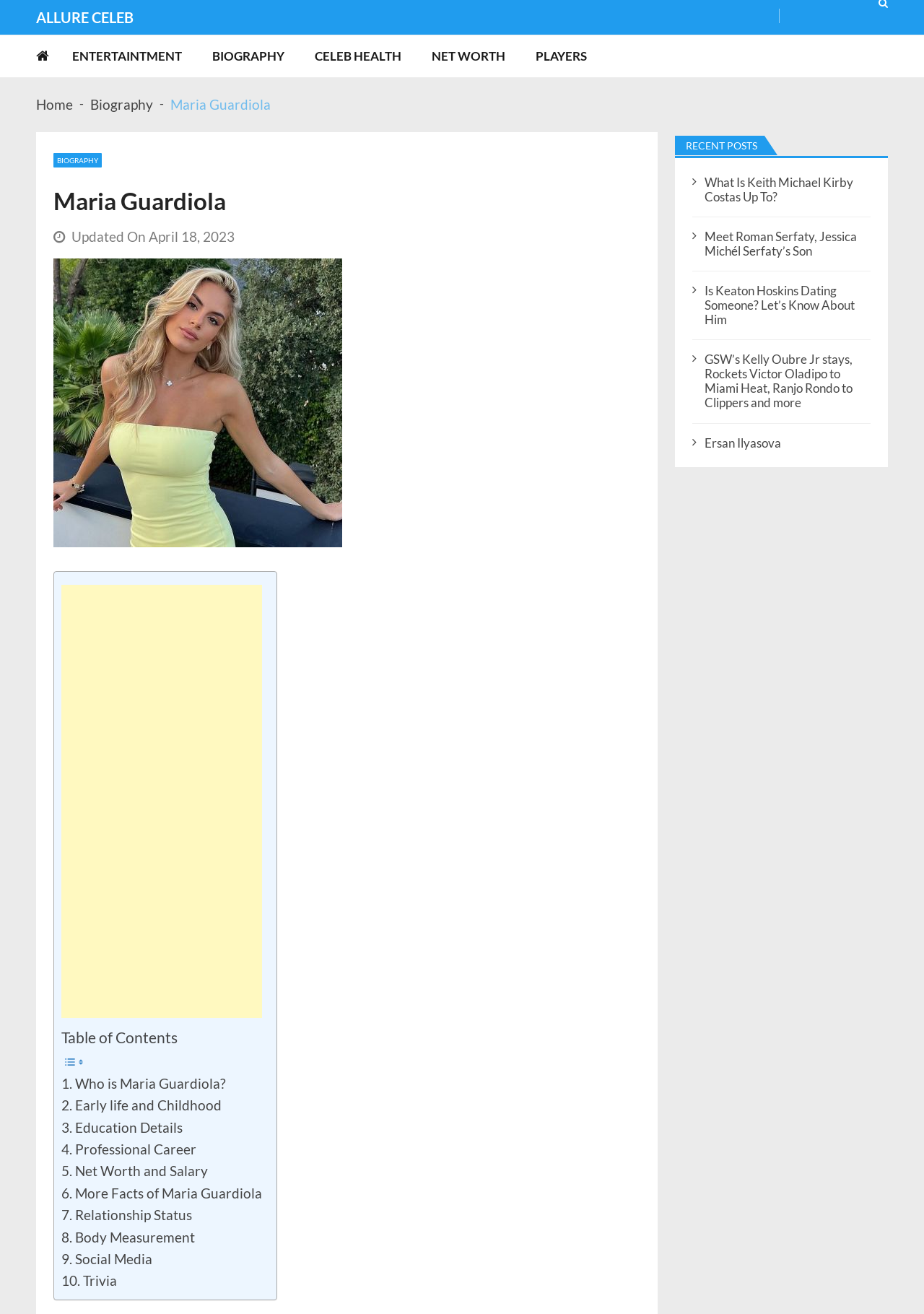Kindly provide the bounding box coordinates of the section you need to click on to fulfill the given instruction: "View Who is Maria Guardiola?".

[0.066, 0.816, 0.244, 0.833]